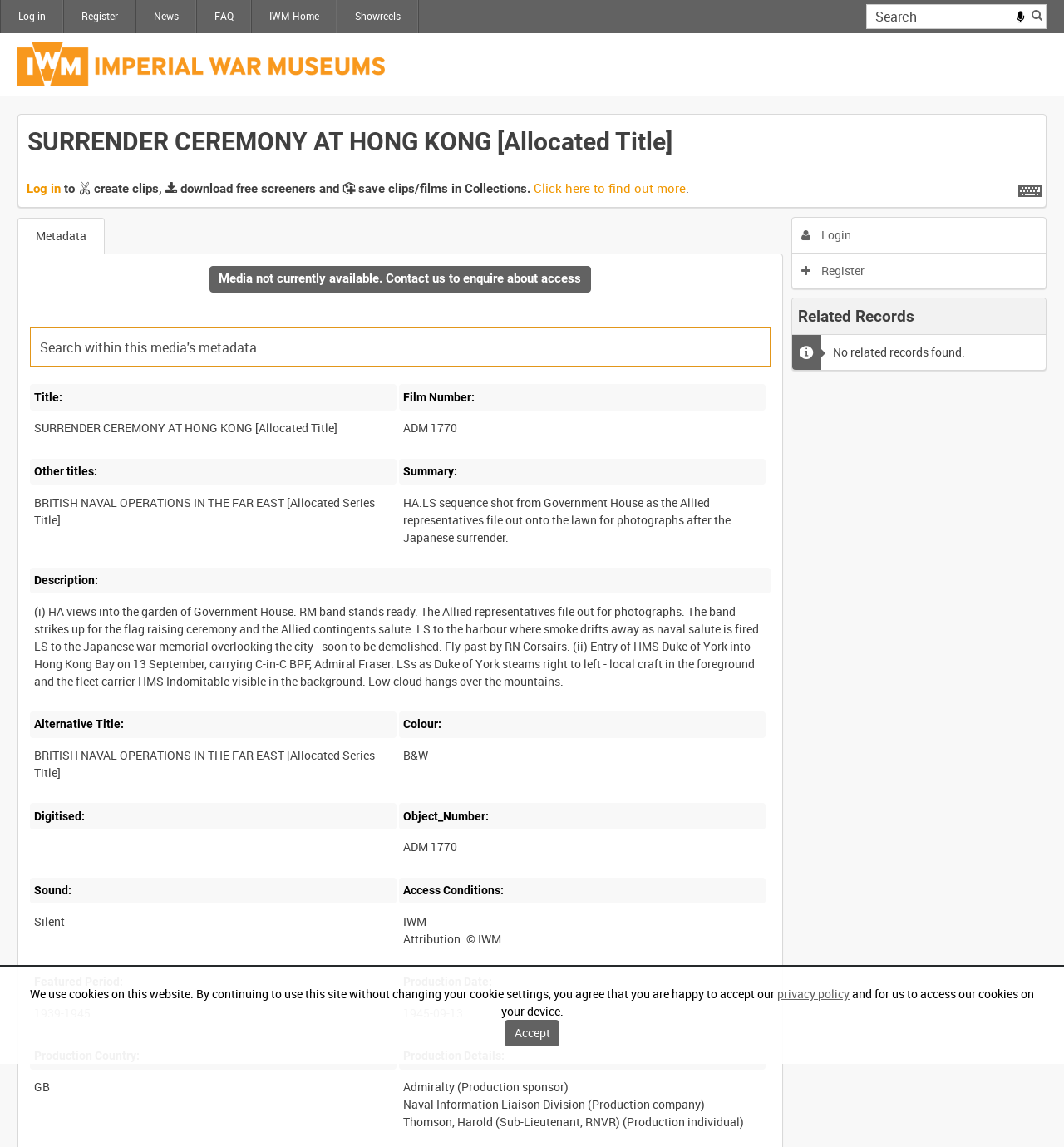Pinpoint the bounding box coordinates of the element to be clicked to execute the instruction: "Search for a film".

[0.866, 0.004, 0.984, 0.025]